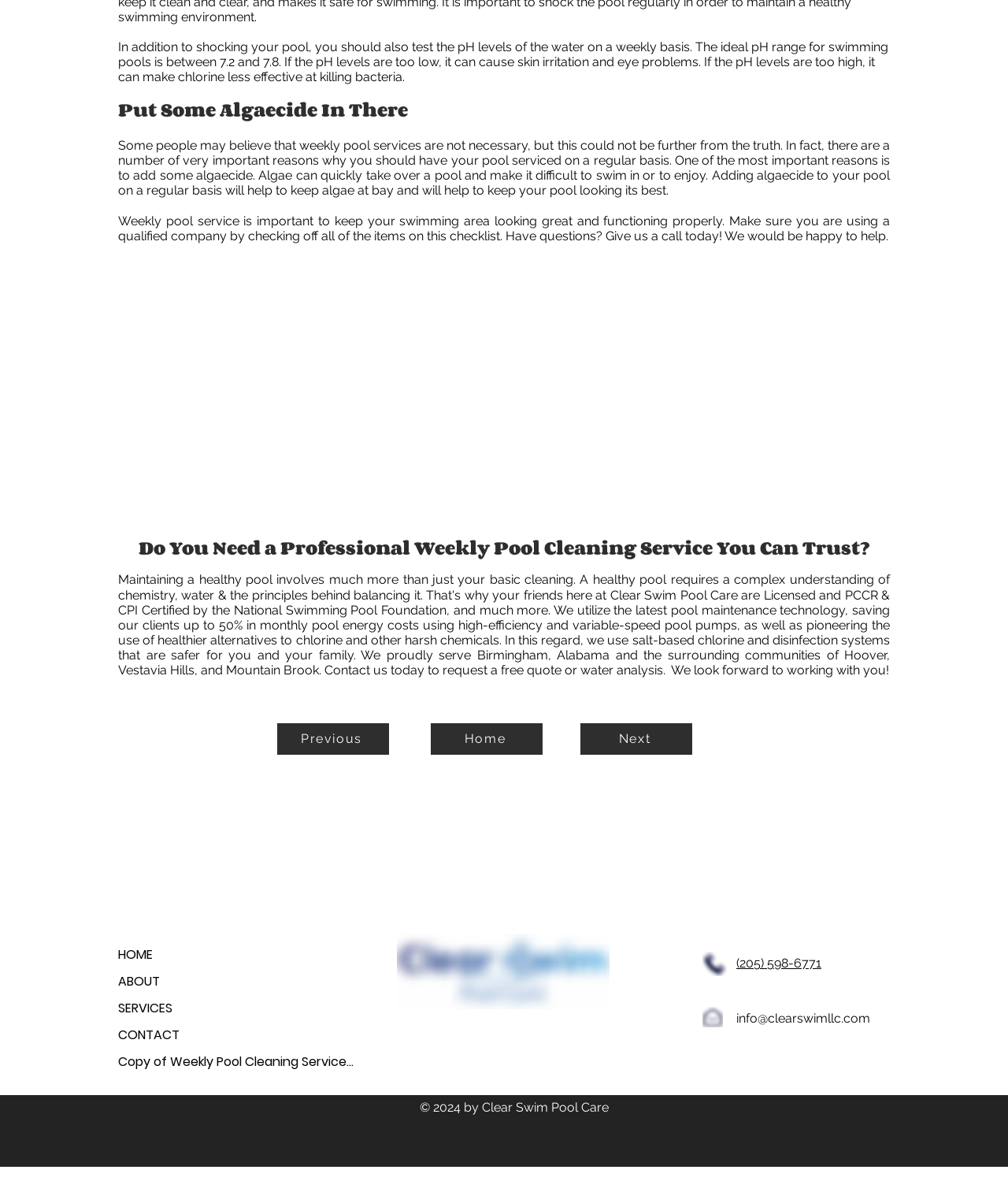How can you contact the company for a free quote or water analysis?
Answer with a single word or short phrase according to what you see in the image.

Contact us today